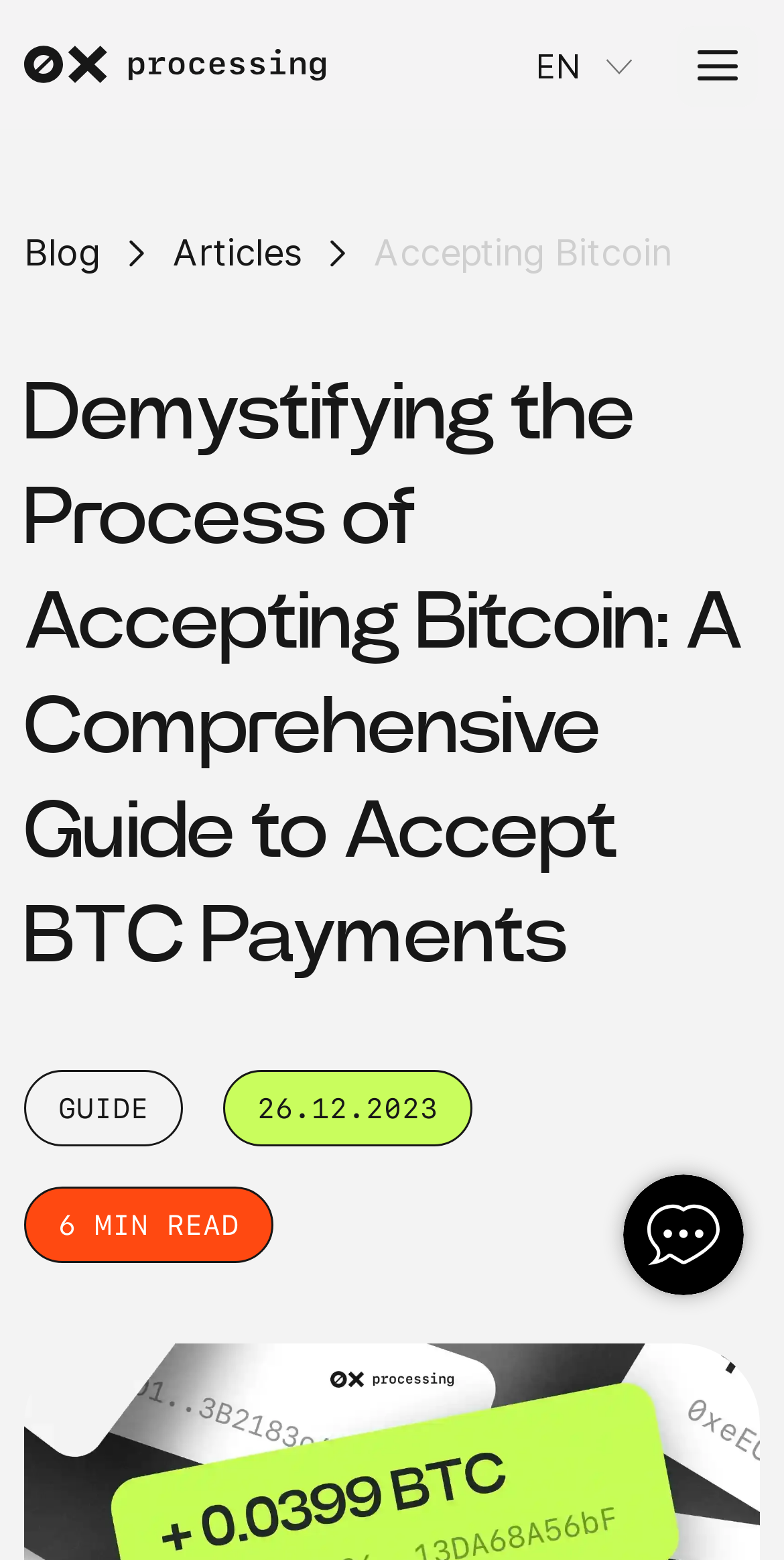What is the language of the webpage?
Look at the image and provide a short answer using one word or a phrase.

EN